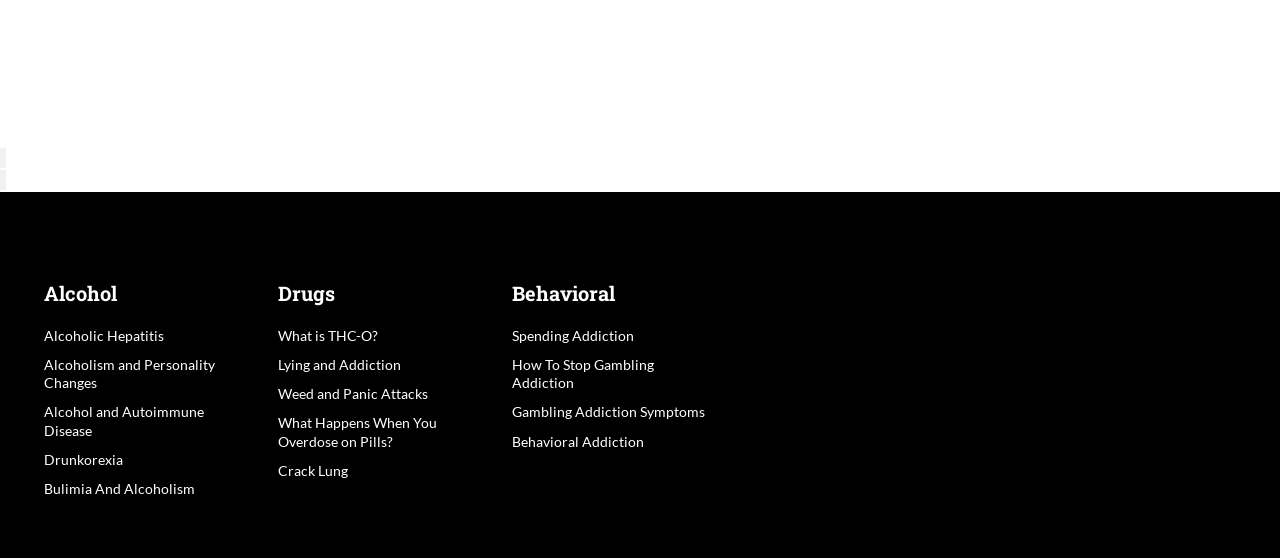Identify the bounding box coordinates of the HTML element based on this description: "How To Stop Gambling Addiction".

[0.4, 0.634, 0.511, 0.698]